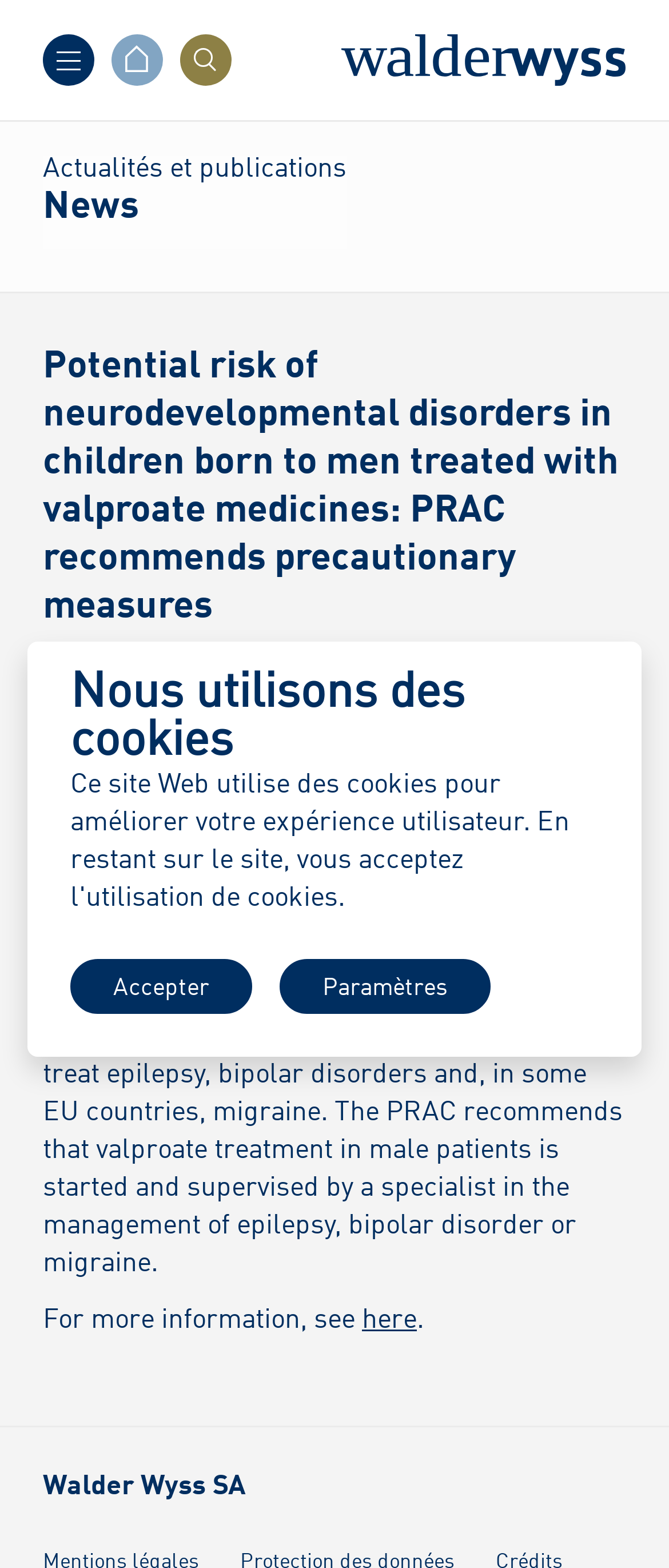What is the topic of the latest news?
Based on the screenshot, answer the question with a single word or phrase.

Neurodevelopmental disorders